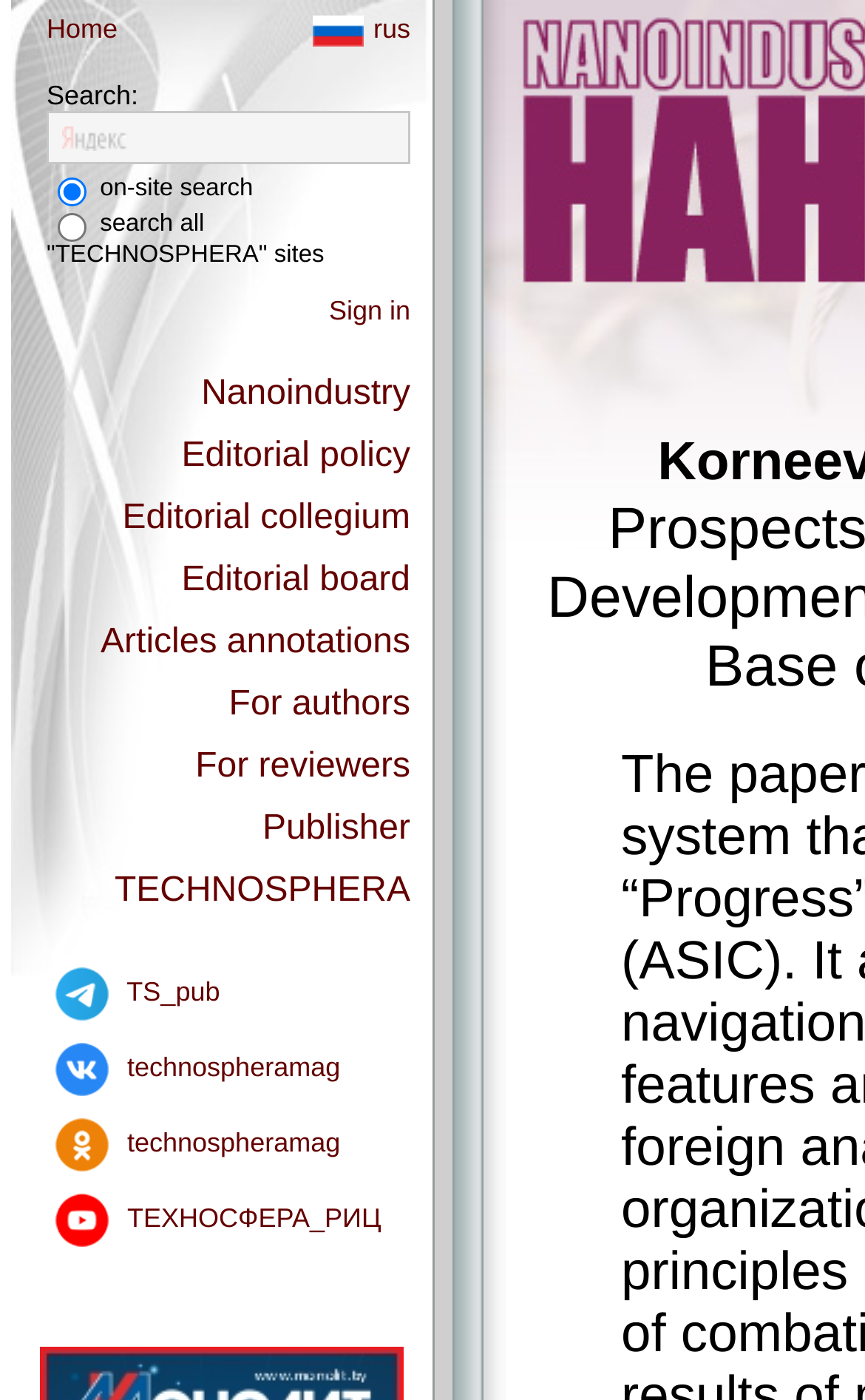Based on the image, please elaborate on the answer to the following question:
How many social media links are there?

I scanned the webpage and found three social media links, each with an accompanying image, at the bottom of the page.